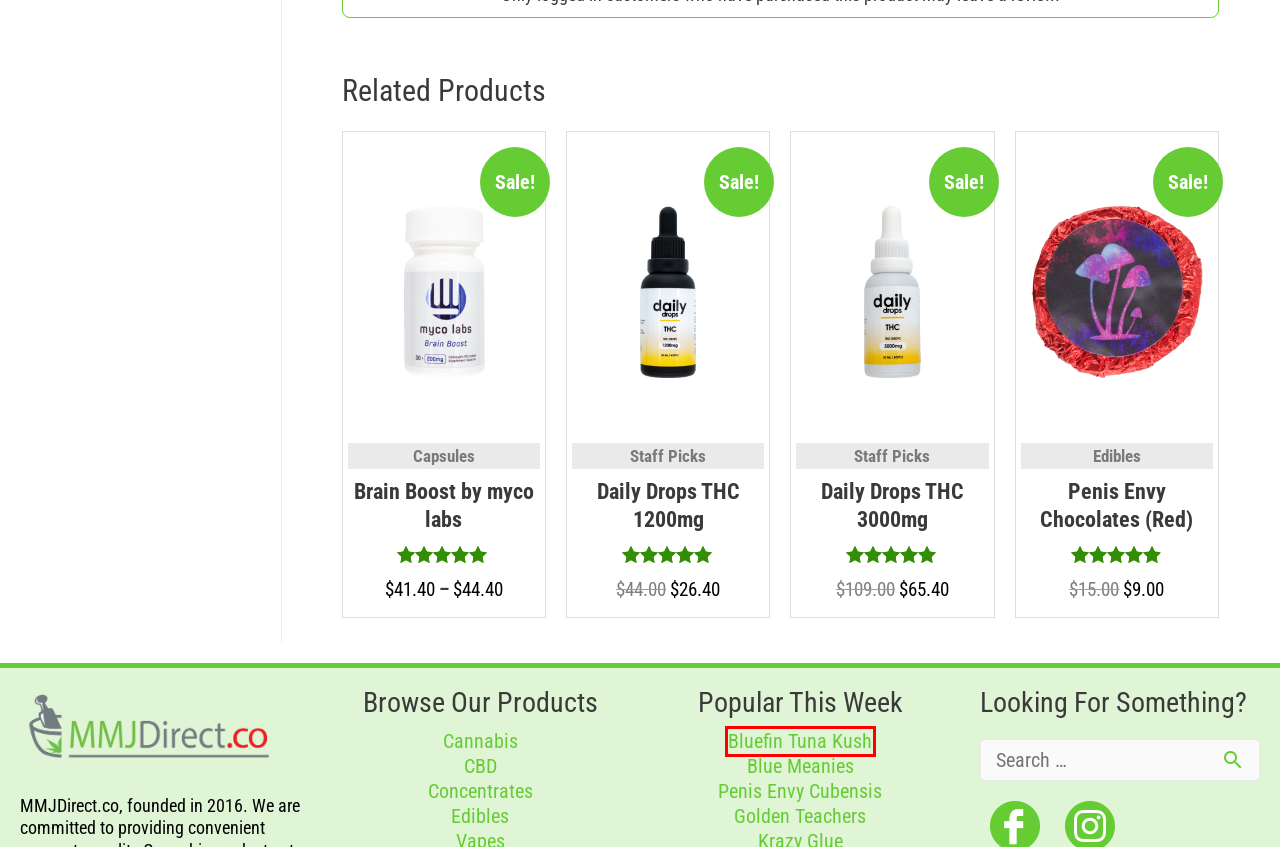You have been given a screenshot of a webpage with a red bounding box around a UI element. Select the most appropriate webpage description for the new webpage that appears after clicking the element within the red bounding box. The choices are:
A. Daily Drops THC 3000mg - Pontent Tincture | MMJDirect
B. Buy Golden Teachers Mushrooms Online Canada | MMJDirect
C. Buy Penis Envy Shrooms Canada | Best Potency & Price
D. Bluefin Tuna Kush Canada | Online Dispensary | MMJDirect
E. Brain Boost by myco labs: Creative And Stress-Free Capsules | MMJDirect
F. Daily Drops THC 1200mg - High Potency THC | MMJDirect
G. Penis Envy Chocolates Psilocybin Edibles | MMJDirect
H. Blue Meanies extra potent magic mushrooms | MMJDirect

D